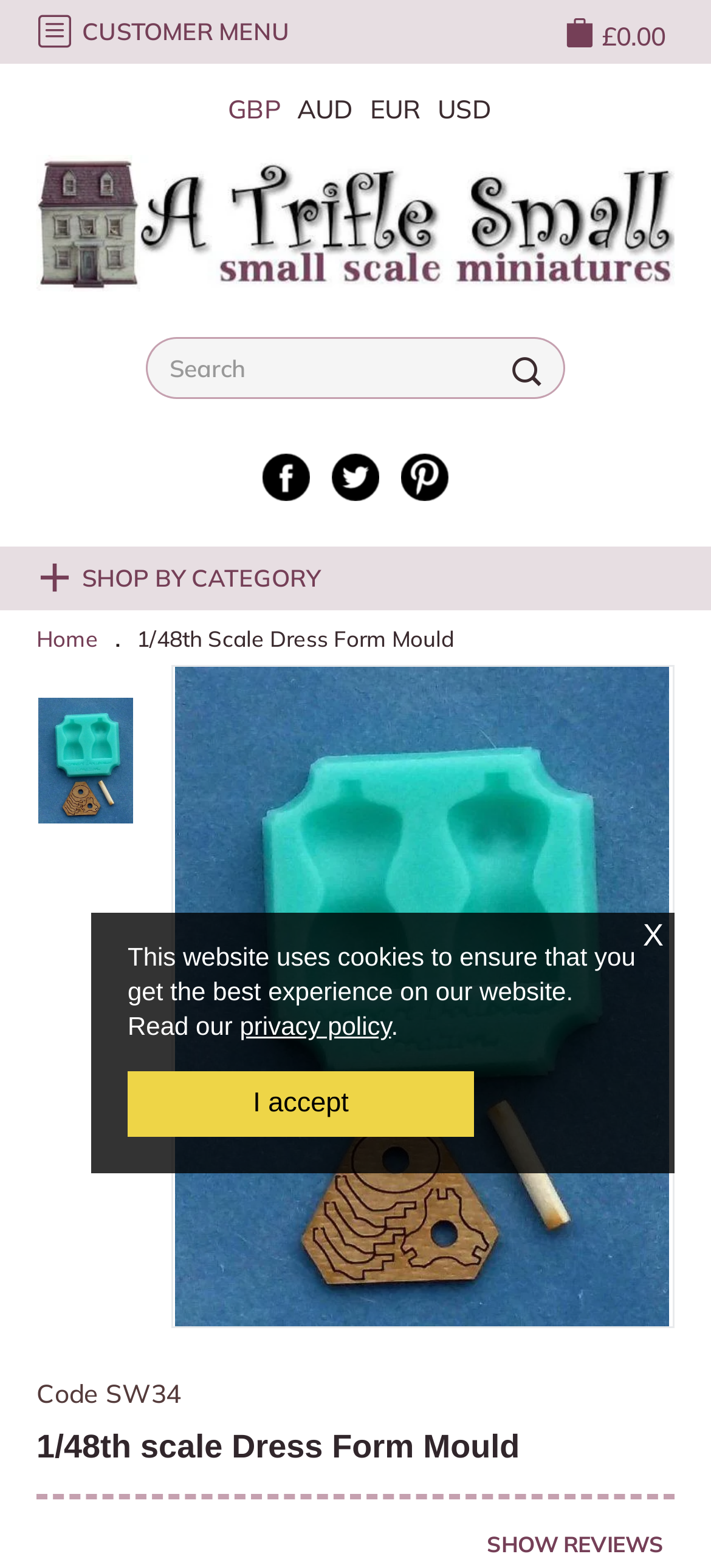Respond with a single word or phrase:
What is the name of the product?

1/48th scale Dress Form Mould